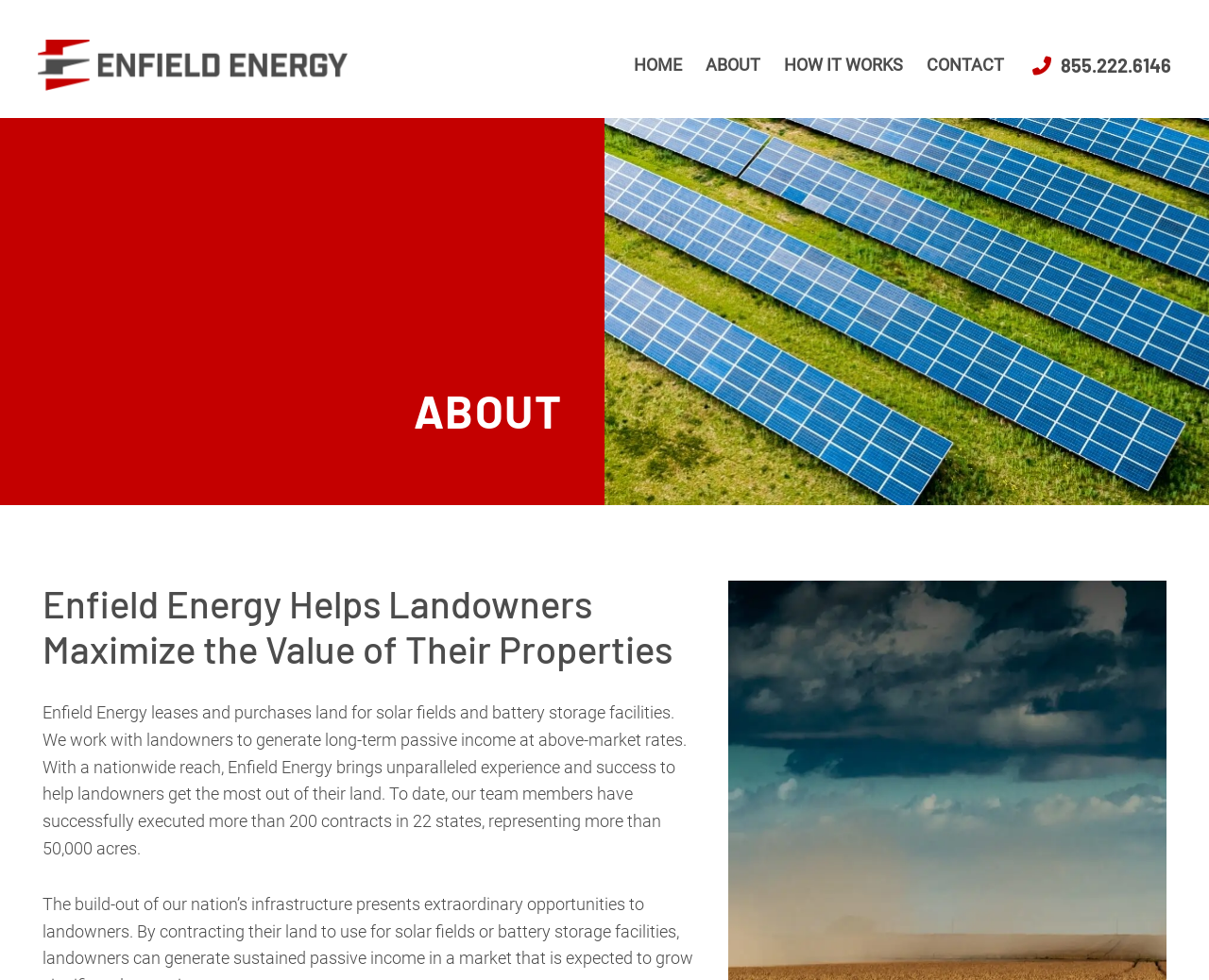What is the phone number on the webpage?
Please provide a single word or phrase answer based on the image.

855.222.6146